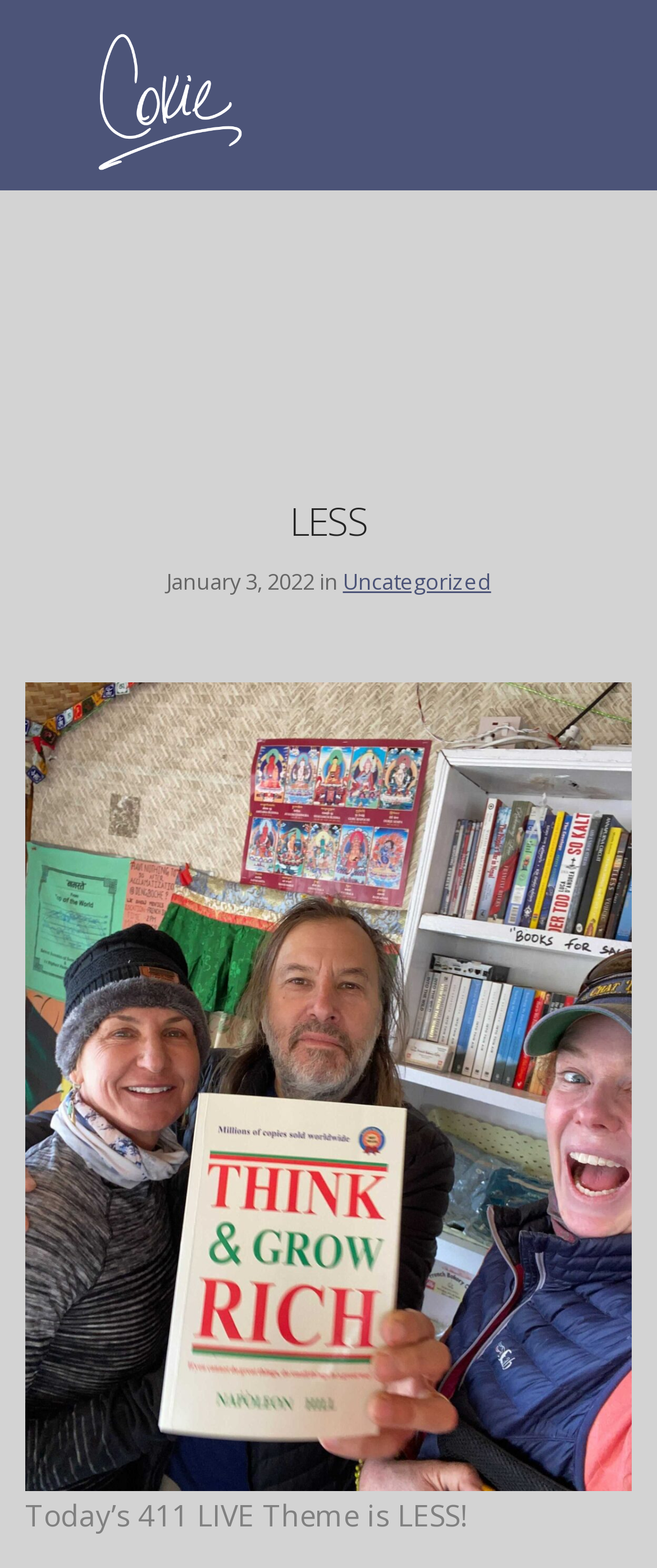What is the date mentioned in the webpage?
Using the image as a reference, give a one-word or short phrase answer.

January 3, 2022